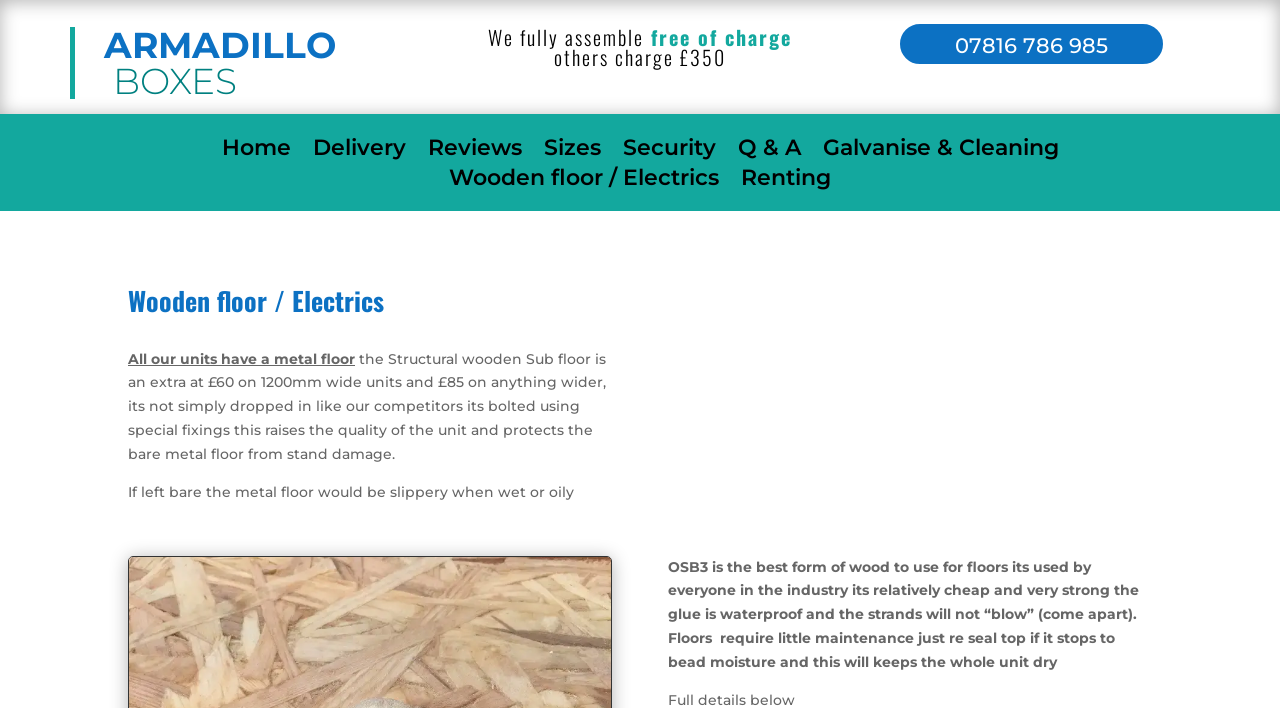From the webpage screenshot, predict the bounding box coordinates (top-left x, top-left y, bottom-right x, bottom-right y) for the UI element described here: Home

[0.173, 0.199, 0.227, 0.23]